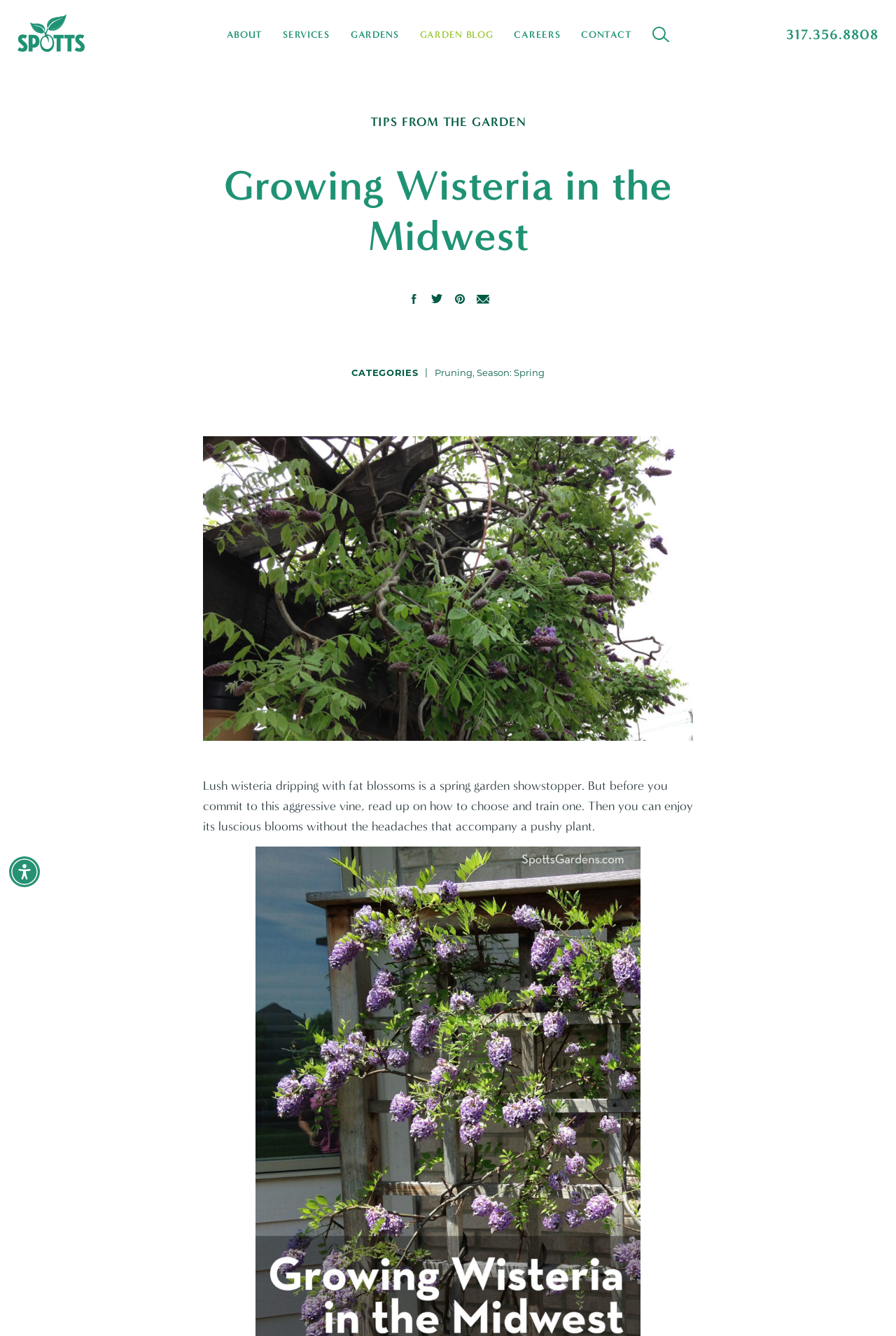Provide a comprehensive caption for the webpage.

This webpage is about growing wisteria in the Midwest, specifically providing tips on choosing, growing, and pruning wisteria. At the top left corner, there is a button for an accessibility menu. Below it, there are six navigation links: "ABOUT", "SERVICES", "GARDENS", "GARDEN BLOG", "CAREERS", and "CONTACT", which are evenly spaced across the top of the page.

On the top right corner, there is a link to "Spotts Garden Service" and a phone number "317.356.8808". Below these, there is a section with a heading "Growing Wisteria in the Midwest" and a large image that takes up most of the width of the page.

Underneath the heading, there are four small images aligned horizontally, each with a link. To the right of these images, there is a section with a heading "TIPS FROM THE GARDEN" and a subheading "CATEGORIES". Below this, there are links to "Pruning" and "Season: Spring", separated by a vertical bar and a comma.

The main content of the page is a paragraph of text that provides information on growing wisteria, including how to choose and train the vine to enjoy its blooms without the headaches that come with it.